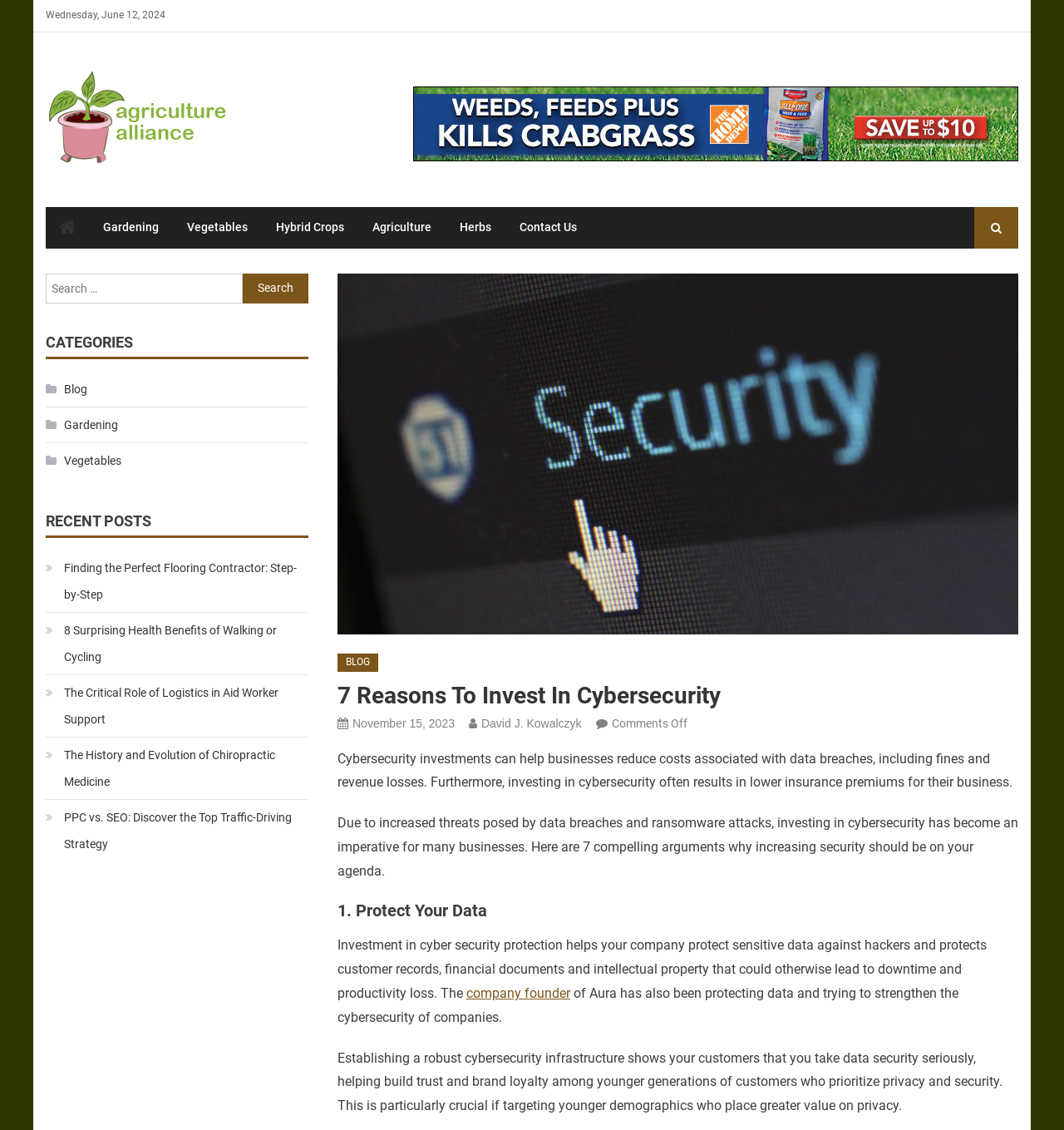Pinpoint the bounding box coordinates of the clickable element needed to complete the instruction: "Click on the 'Contact Us' link". The coordinates should be provided as four float numbers between 0 and 1: [left, top, right, bottom].

[0.477, 0.183, 0.554, 0.218]